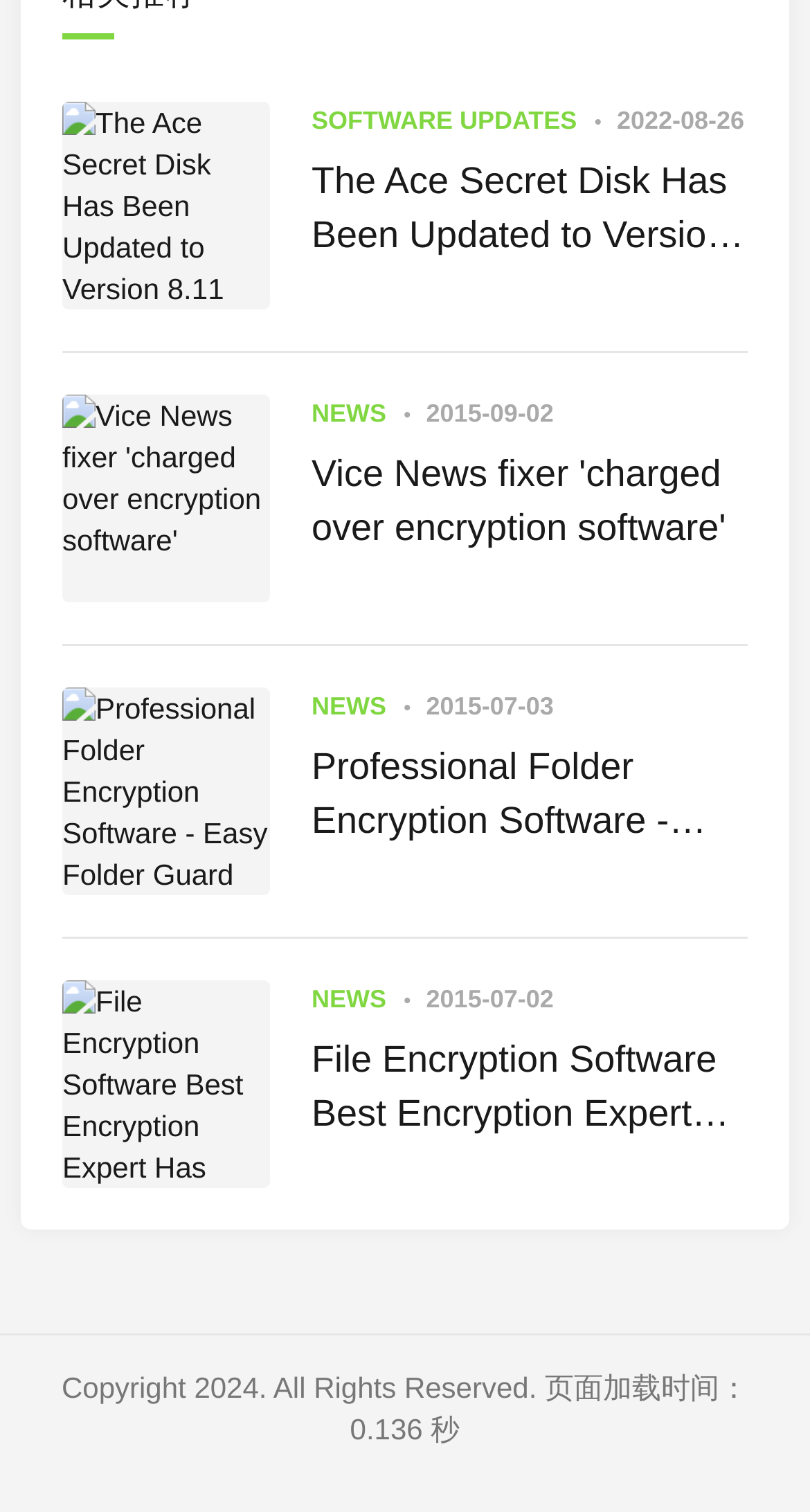Show the bounding box coordinates for the element that needs to be clicked to execute the following instruction: "Learn more about Professional Folder Encryption Software". Provide the coordinates in the form of four float numbers between 0 and 1, i.e., [left, top, right, bottom].

[0.077, 0.455, 0.333, 0.675]